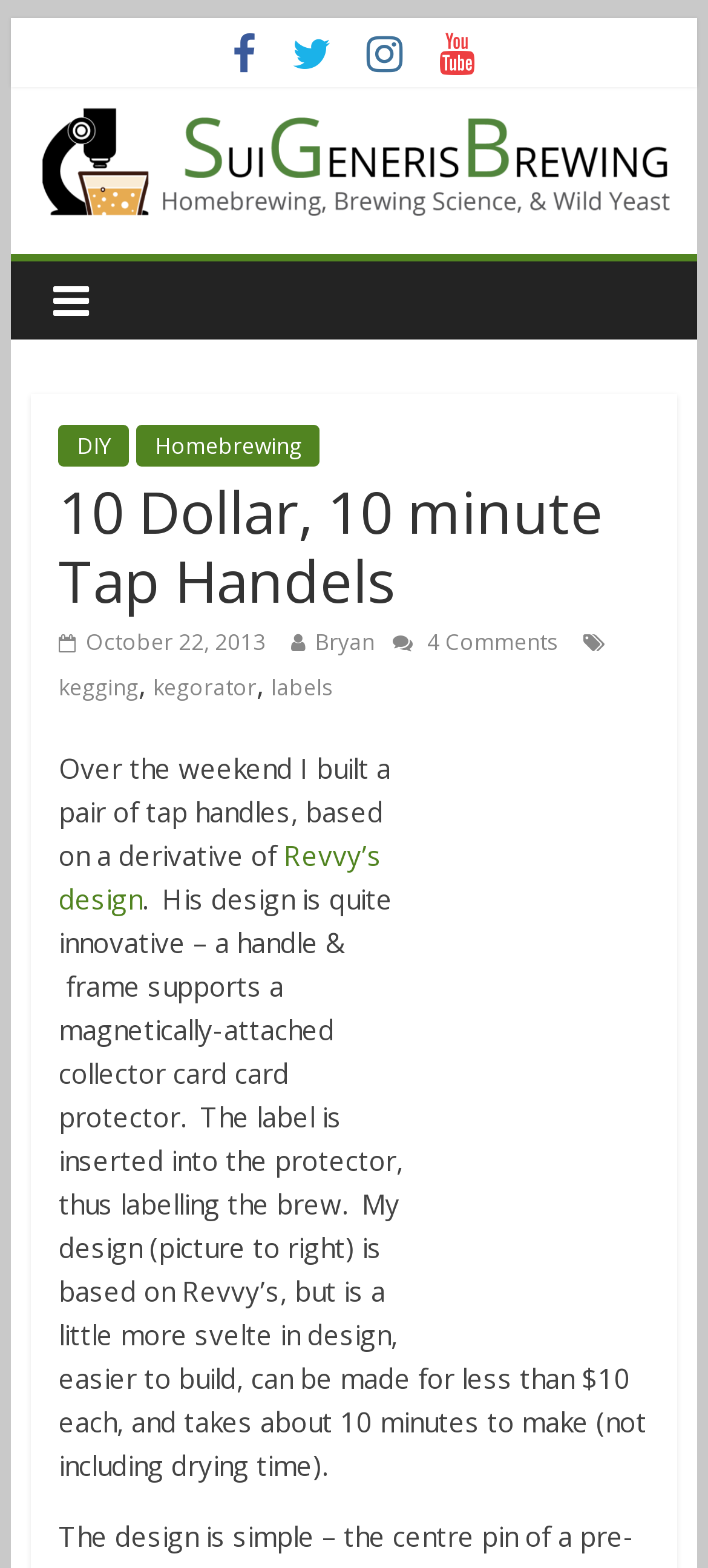Identify the bounding box coordinates of the region that should be clicked to execute the following instruction: "Click the DIY link".

[0.083, 0.271, 0.183, 0.298]